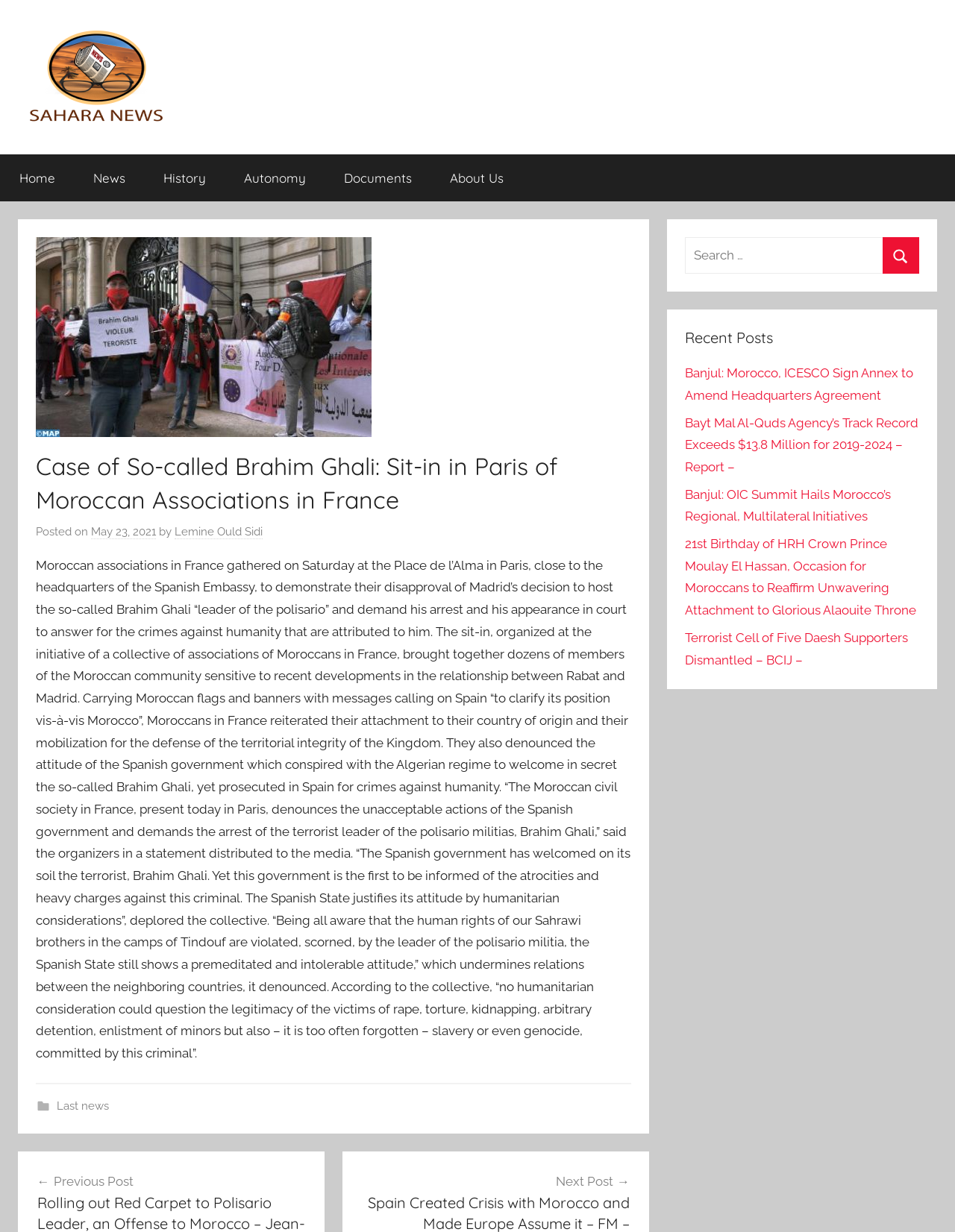What is the date of the article?
Based on the visual, give a brief answer using one word or a short phrase.

May 23, 2021